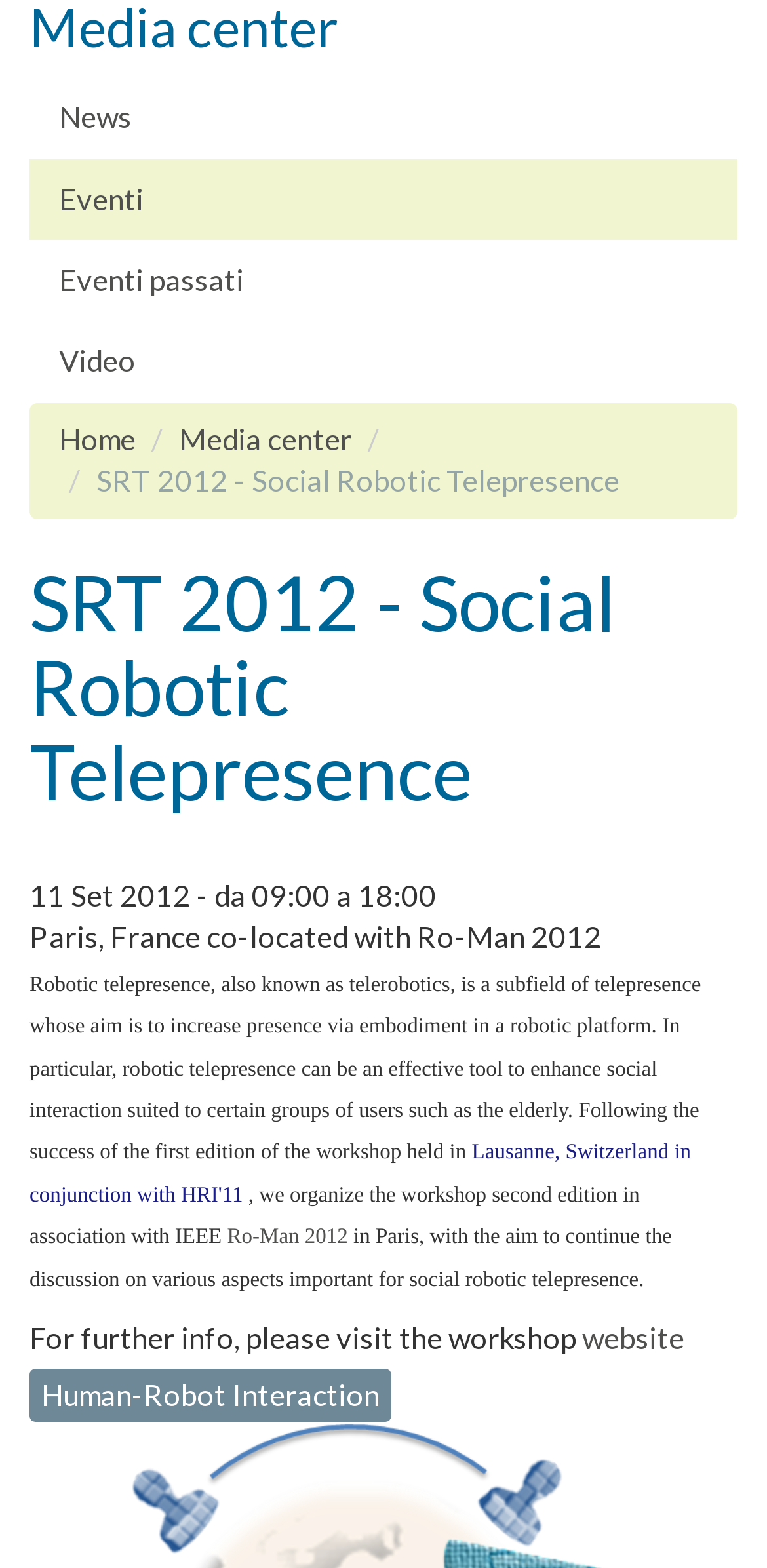Using the provided element description: "Eventi", identify the bounding box coordinates. The coordinates should be four floats between 0 and 1 in the order [left, top, right, bottom].

[0.038, 0.101, 0.962, 0.153]